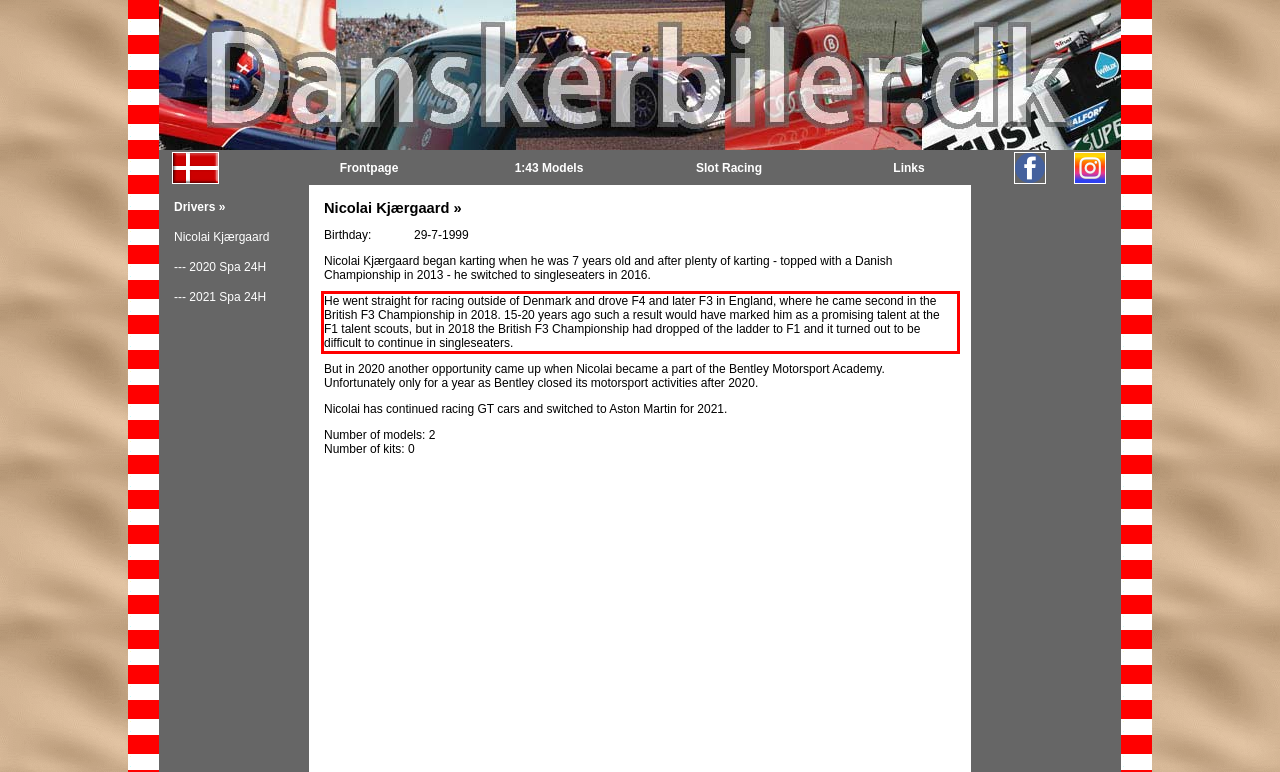Given a screenshot of a webpage with a red bounding box, extract the text content from the UI element inside the red bounding box.

He went straight for racing outside of Denmark and drove F4 and later F3 in England, where he came second in the British F3 Championship in 2018. 15-20 years ago such a result would have marked him as a promising talent at the F1 talent scouts, but in 2018 the British F3 Championship had dropped of the ladder to F1 and it turned out to be difficult to continue in singleseaters.